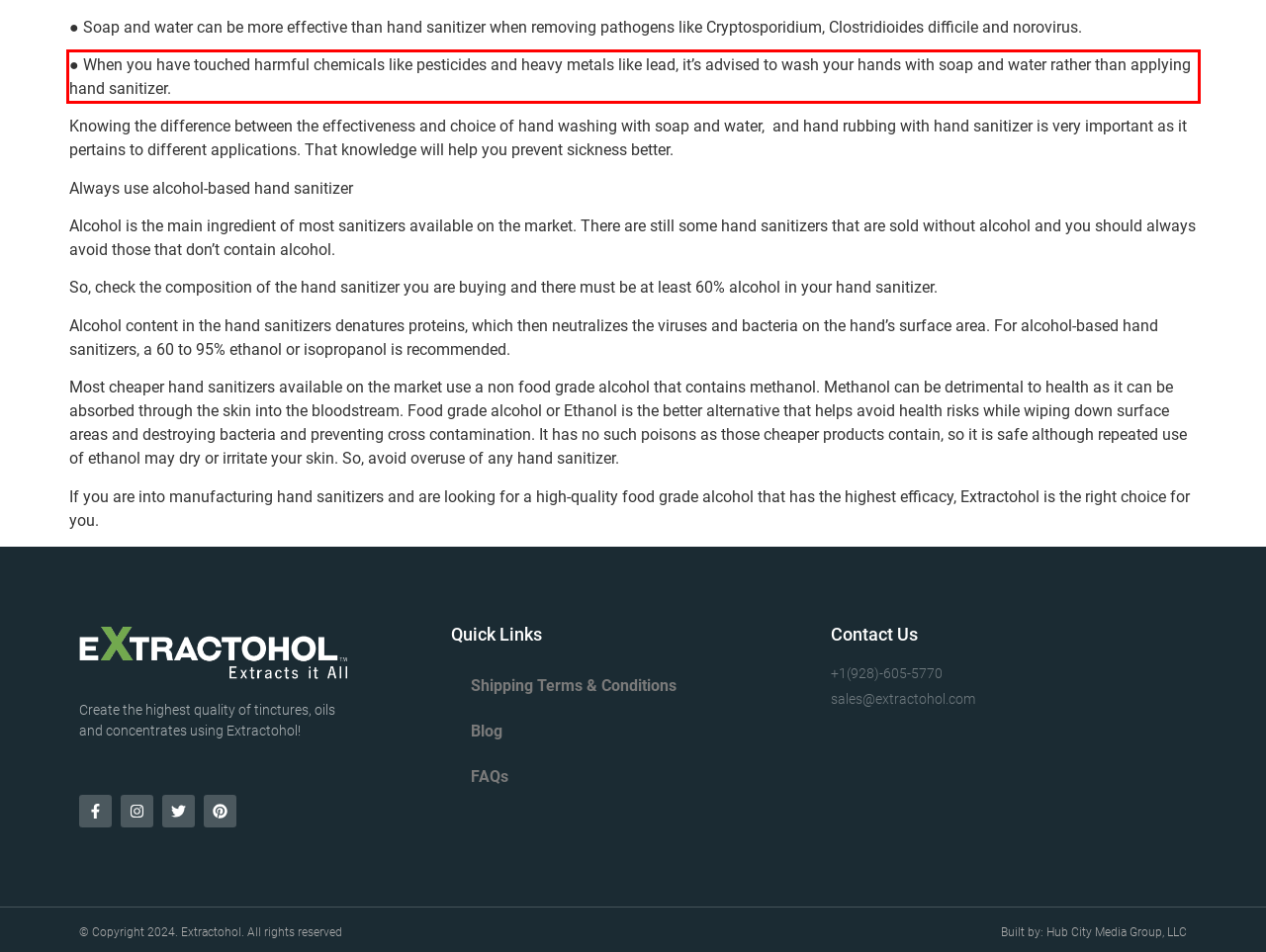Please look at the webpage screenshot and extract the text enclosed by the red bounding box.

● When you have touched harmful chemicals like pesticides and heavy metals like lead, it’s advised to wash your hands with soap and water rather than applying hand sanitizer.